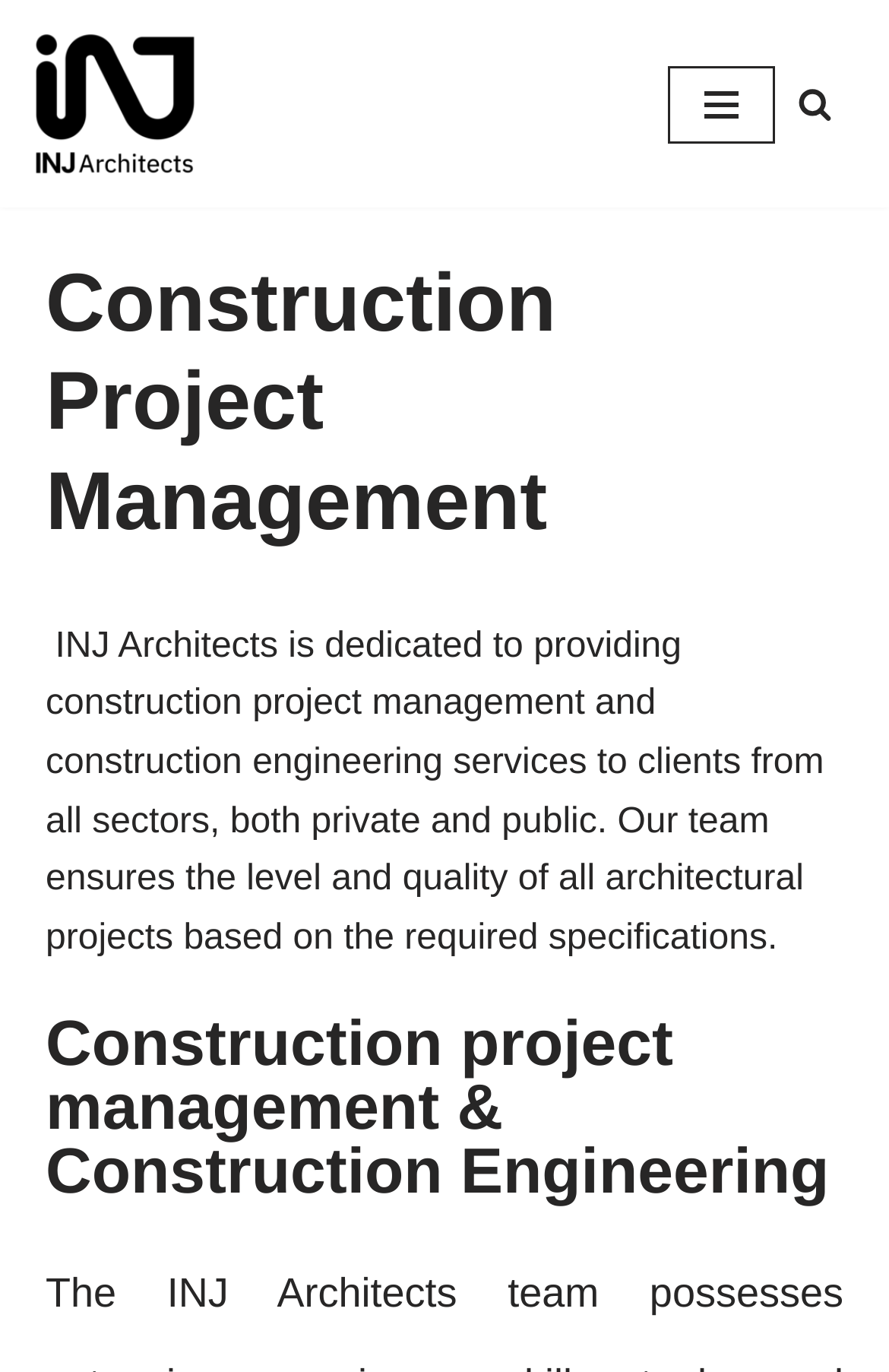Using the given element description, provide the bounding box coordinates (top-left x, top-left y, bottom-right x, bottom-right y) for the corresponding UI element in the screenshot: Navigation Menu

[0.751, 0.048, 0.872, 0.104]